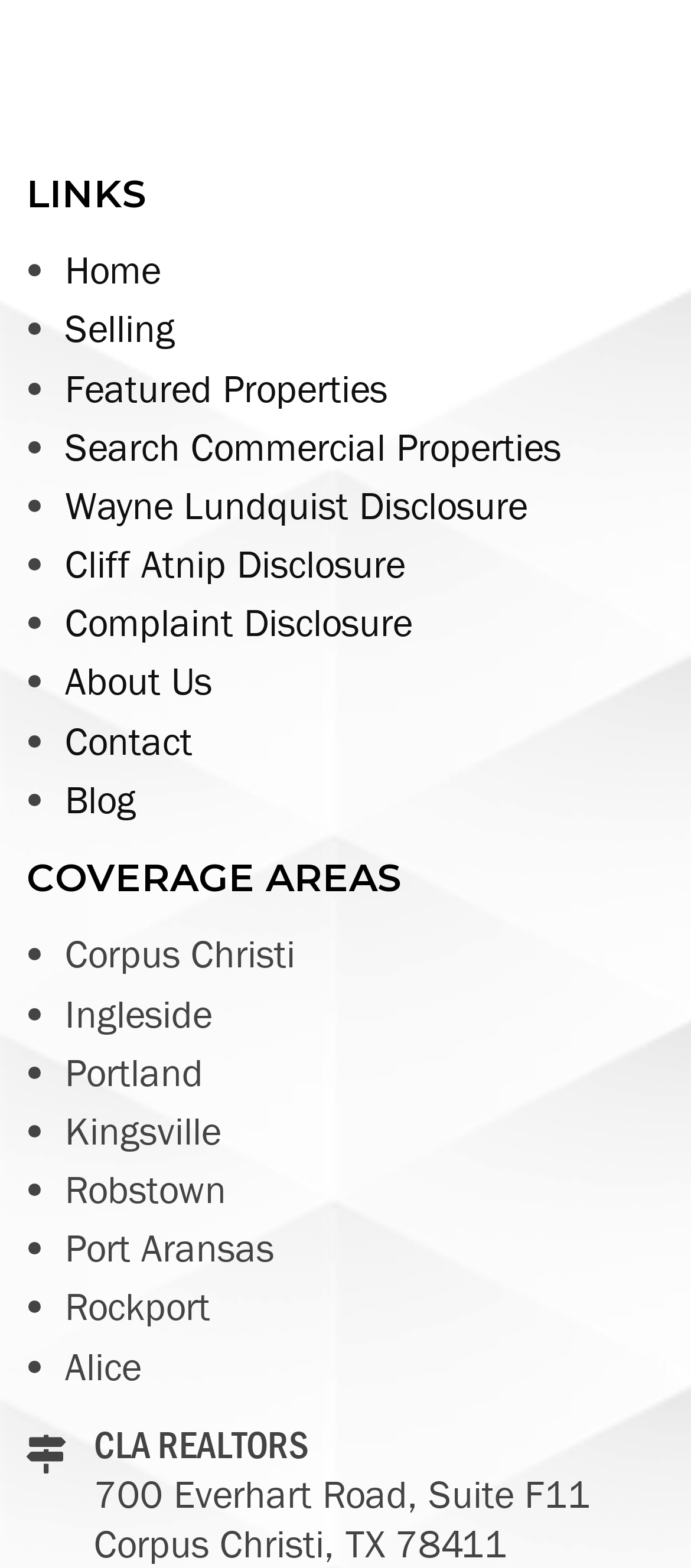Examine the screenshot and answer the question in as much detail as possible: What is the first link in the 'LINKS' section?

The first link in the 'LINKS' section is 'Home' because it is the first link element with the text 'Home' after the heading 'LINKS'.